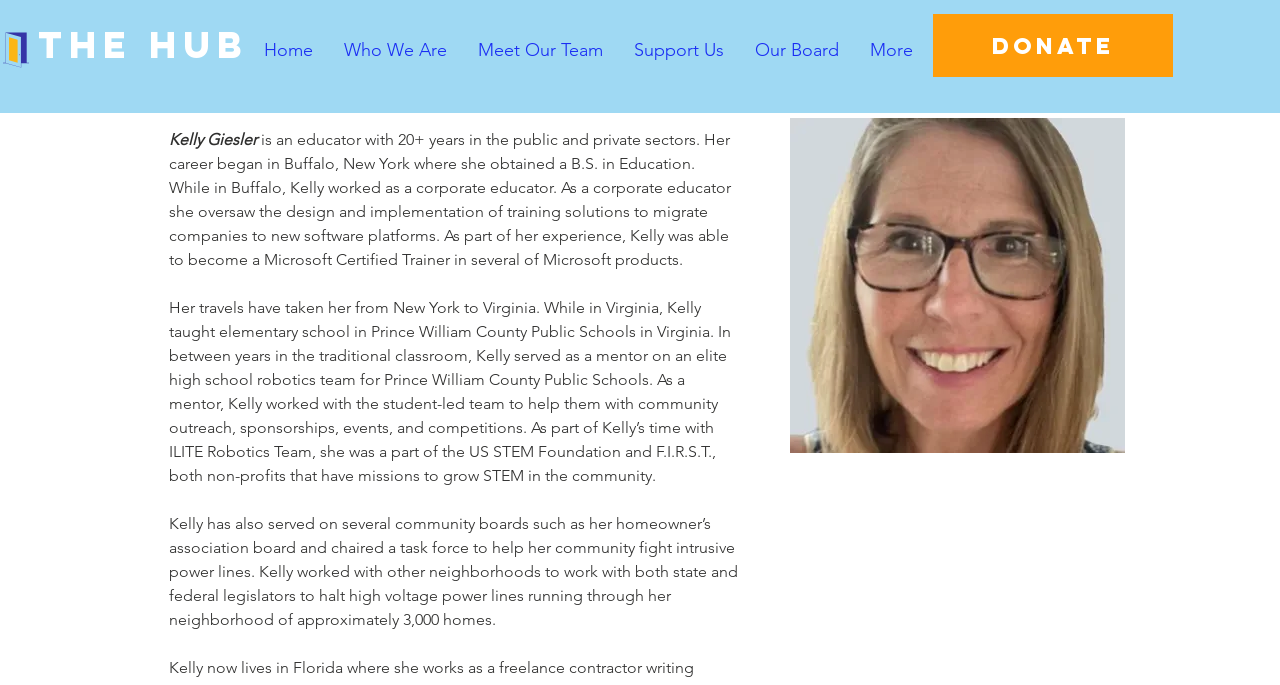Provide your answer in one word or a succinct phrase for the question: 
What is the name of the foundation Kelly was part of?

US STEM Foundation